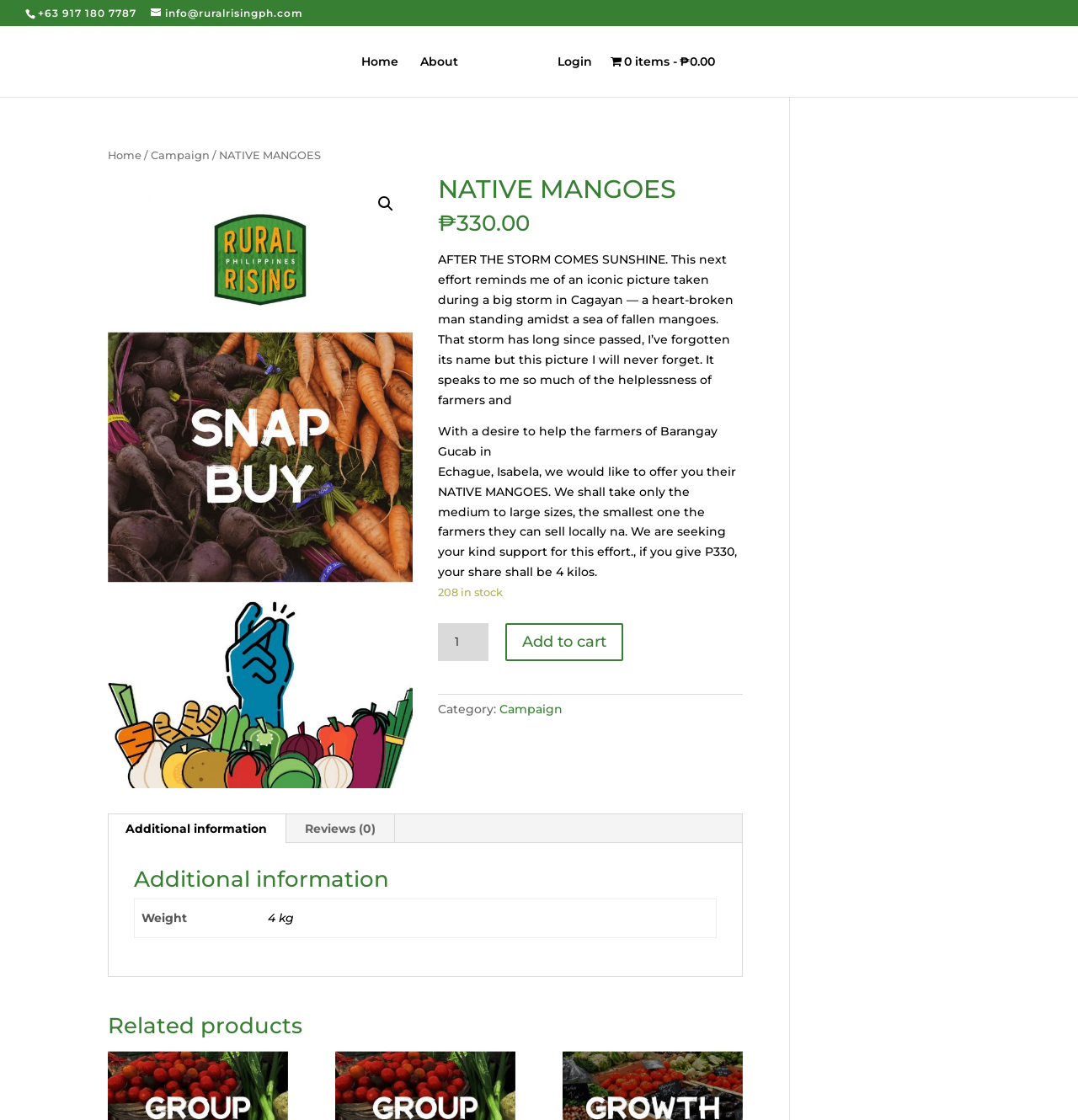What is the category of Native Mangoes?
Please look at the screenshot and answer using one word or phrase.

Campaign